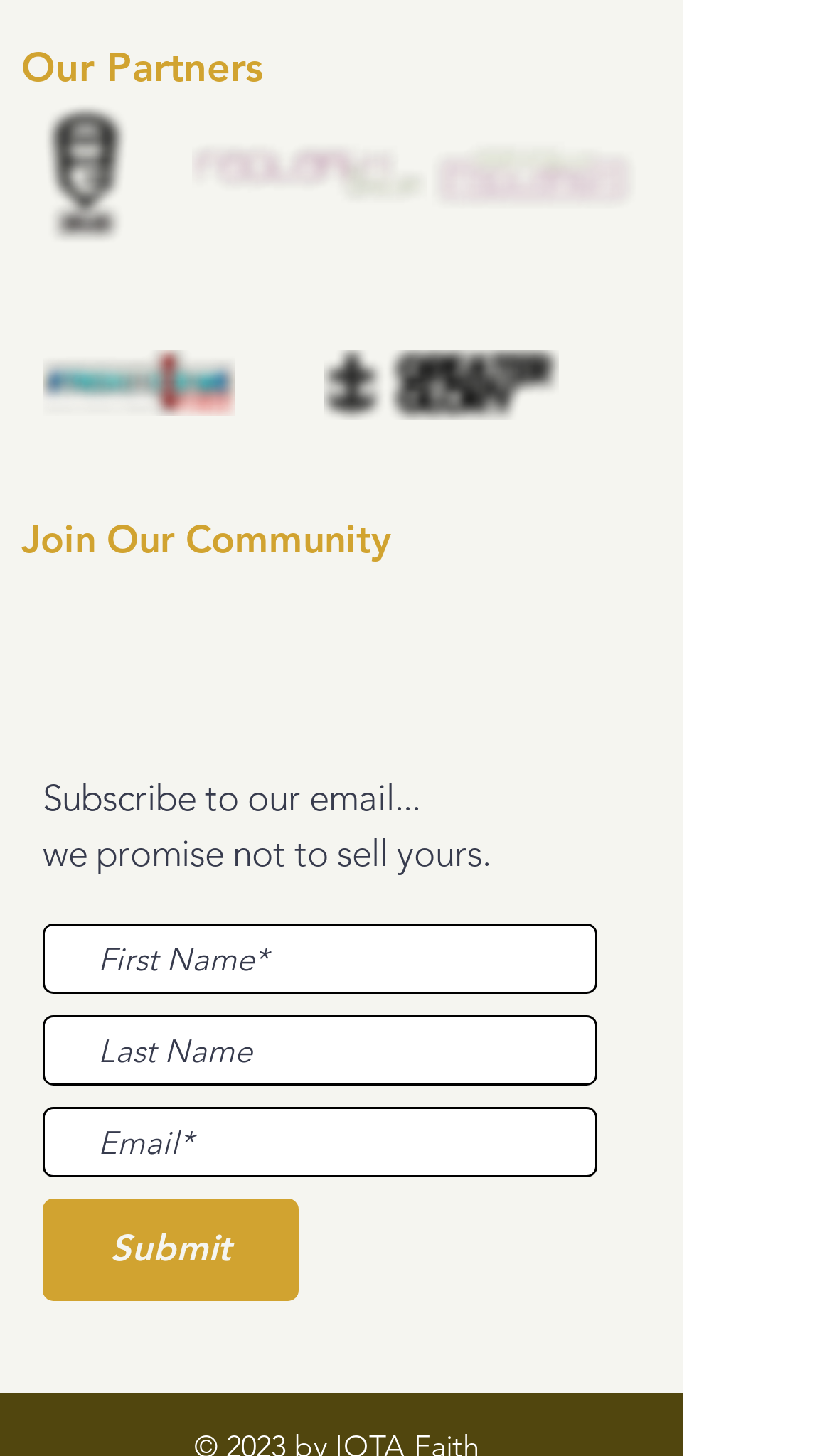Reply to the question with a single word or phrase:
What is the label of the first textbox?

First Name*